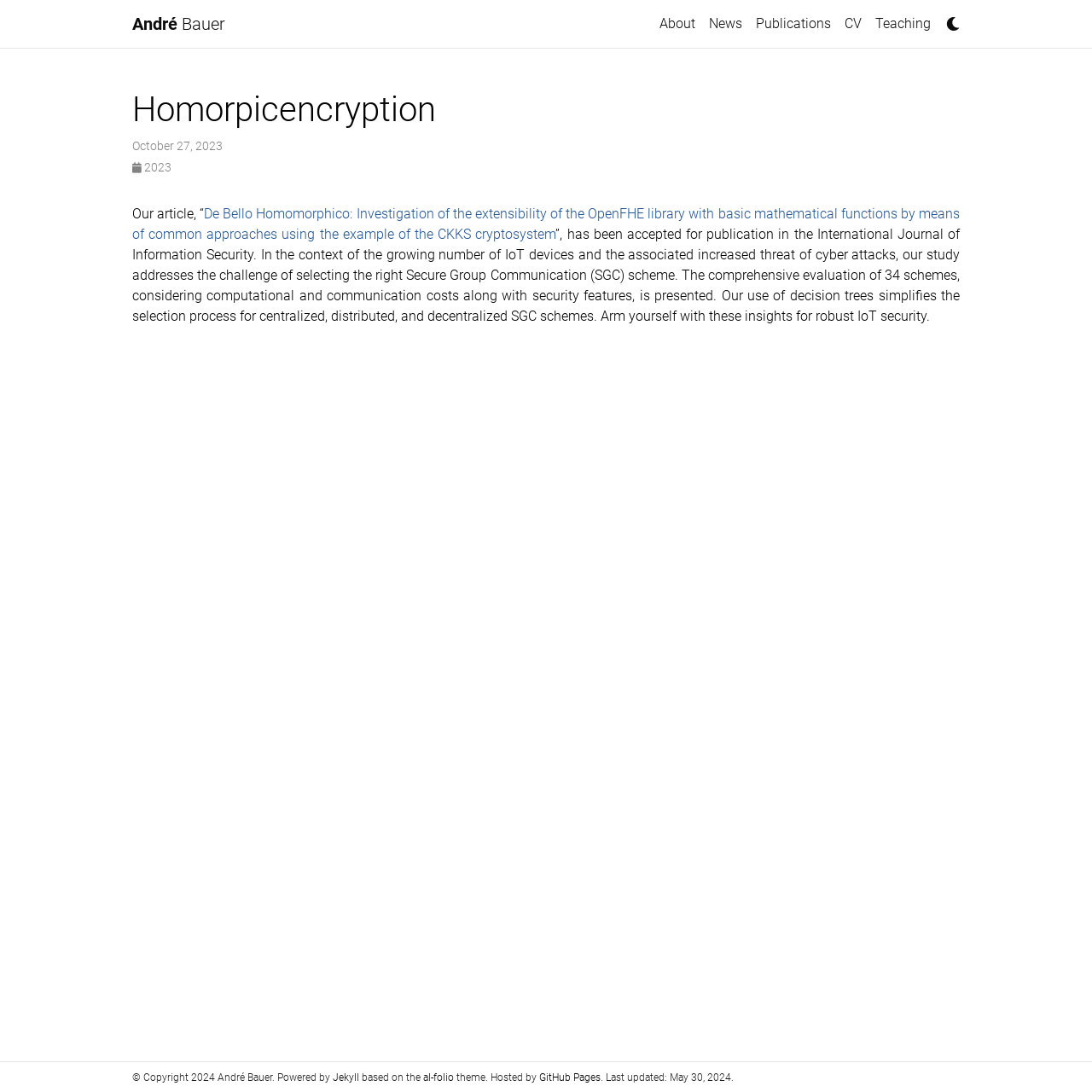Please determine the bounding box coordinates of the element's region to click for the following instruction: "download CV".

[0.767, 0.006, 0.795, 0.038]